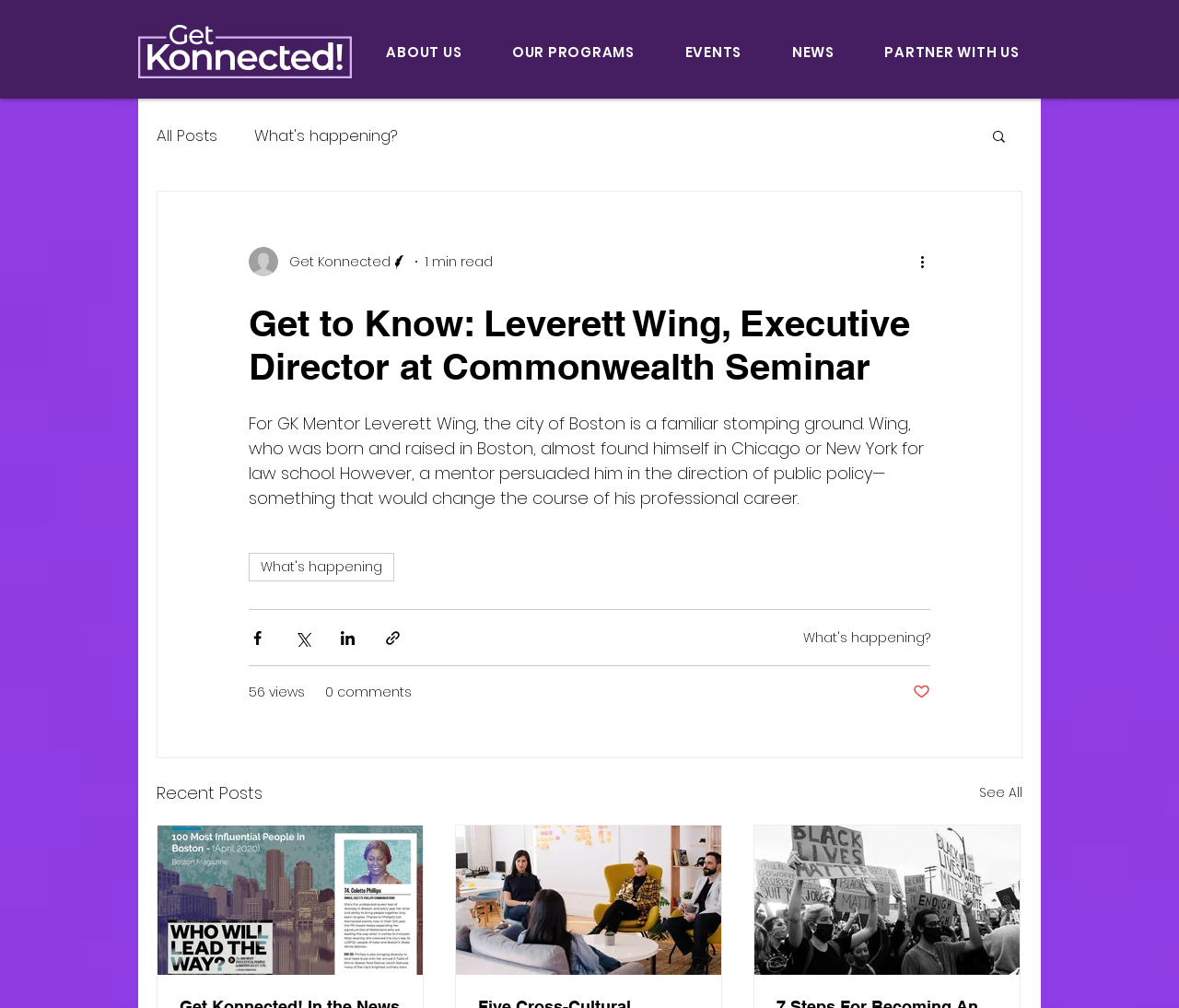Provide a short answer using a single word or phrase for the following question: 
What is the category of the article 'What's happening?'?

tag